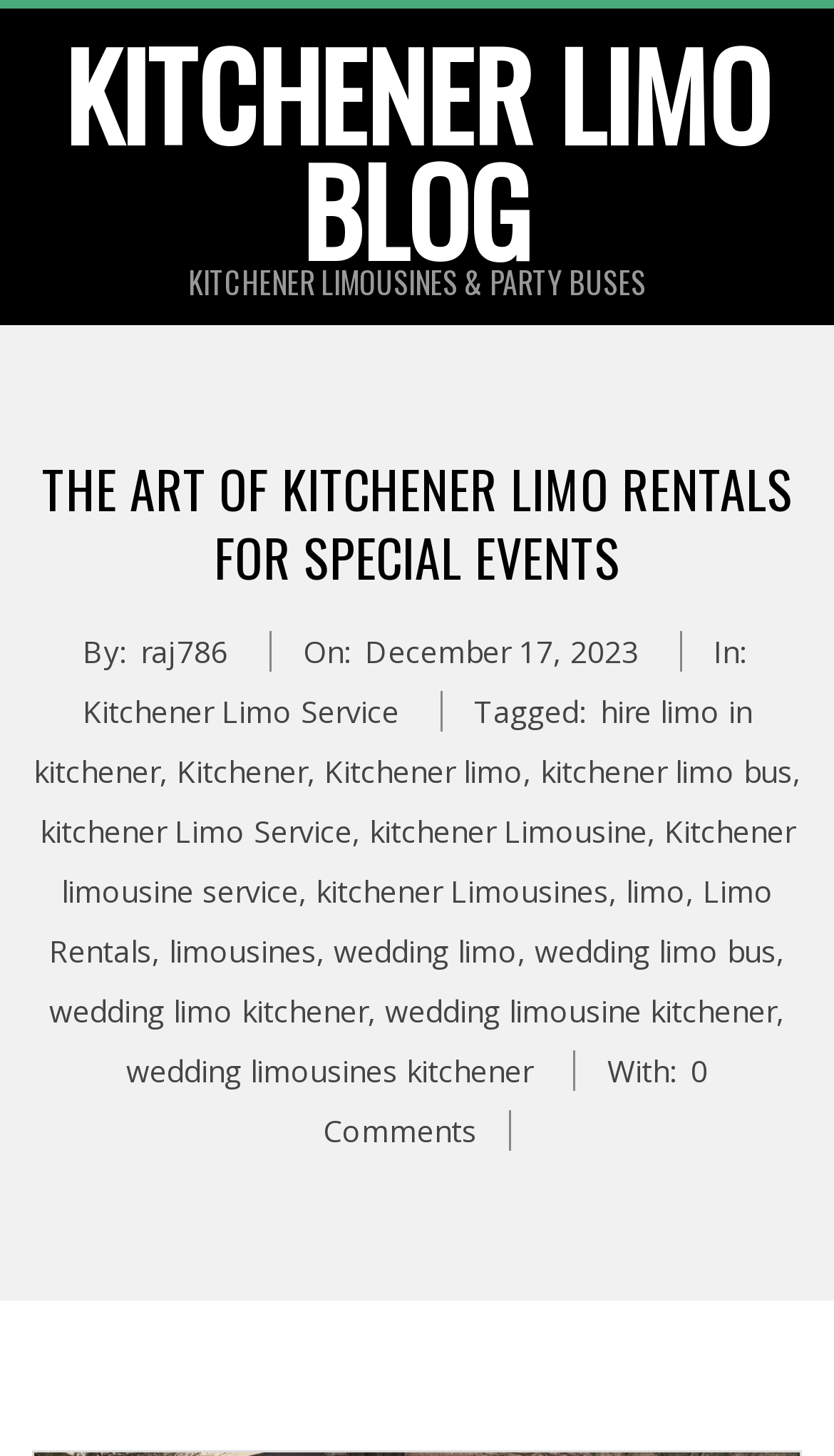Identify the bounding box for the UI element described as: "kitchener Limousine". Ensure the coordinates are four float numbers between 0 and 1, formatted as [left, top, right, bottom].

[0.442, 0.557, 0.776, 0.585]